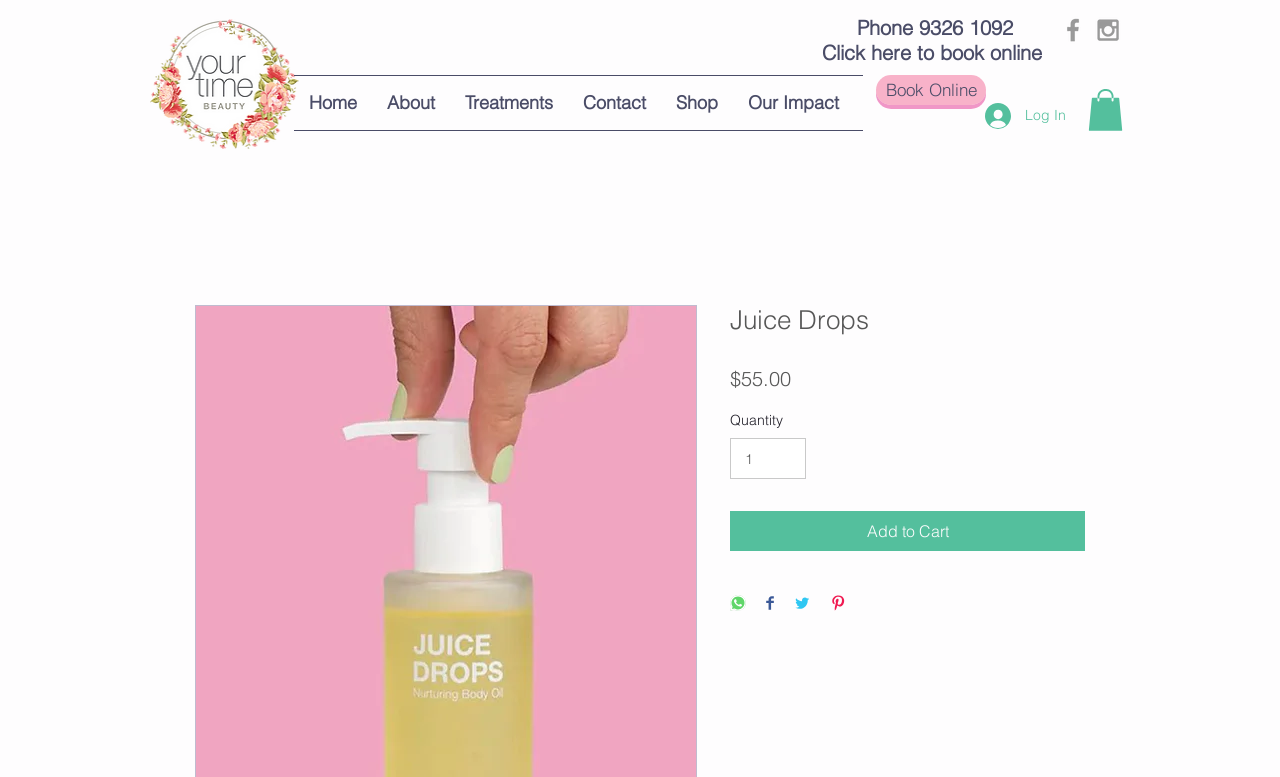Elaborate on the different components and information displayed on the webpage.

This webpage is about a product called "Juice Drops" which is a rich and decadent nectar to condition and nourish skin. At the top left corner, there is a navigation menu with links to "Home", "About", "Treatments", "Contact", "Shop", and "Our Impact". Below the navigation menu, there is a phone number "9326 1092" and a call-to-action button "Click here to book online". 

On the top right corner, there is a "Book Online" button and a social bar with links to Facebook and Instagram, represented by grey icons. Next to the social bar, there is a "Log In" button. 

The main content of the page is about the product "Juice Drops", with a heading "Juice Drops" and a price tag of "$55.00". Below the price, there are options to select the quantity and an "Add to Cart" button. There are also buttons to share the product on WhatsApp, Facebook, Twitter, and Pinterest.